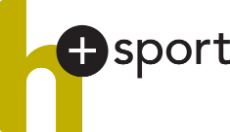What is the focus of the 'H+ Sport' brand?
Use the screenshot to answer the question with a single word or phrase.

Athleticism and wellness